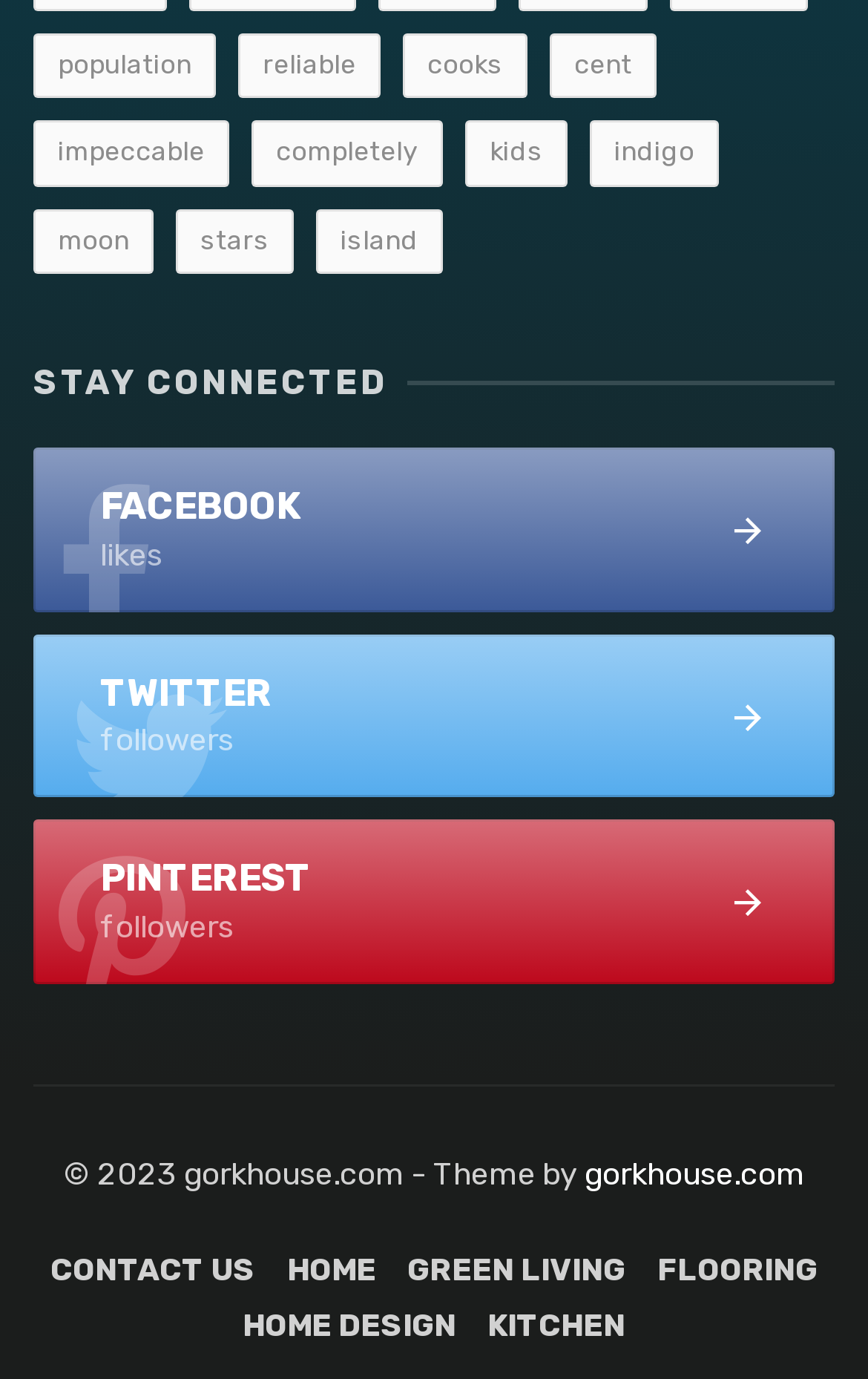Please specify the bounding box coordinates of the area that should be clicked to accomplish the following instruction: "explore GREEN LIVING". The coordinates should consist of four float numbers between 0 and 1, i.e., [left, top, right, bottom].

[0.469, 0.905, 0.721, 0.937]